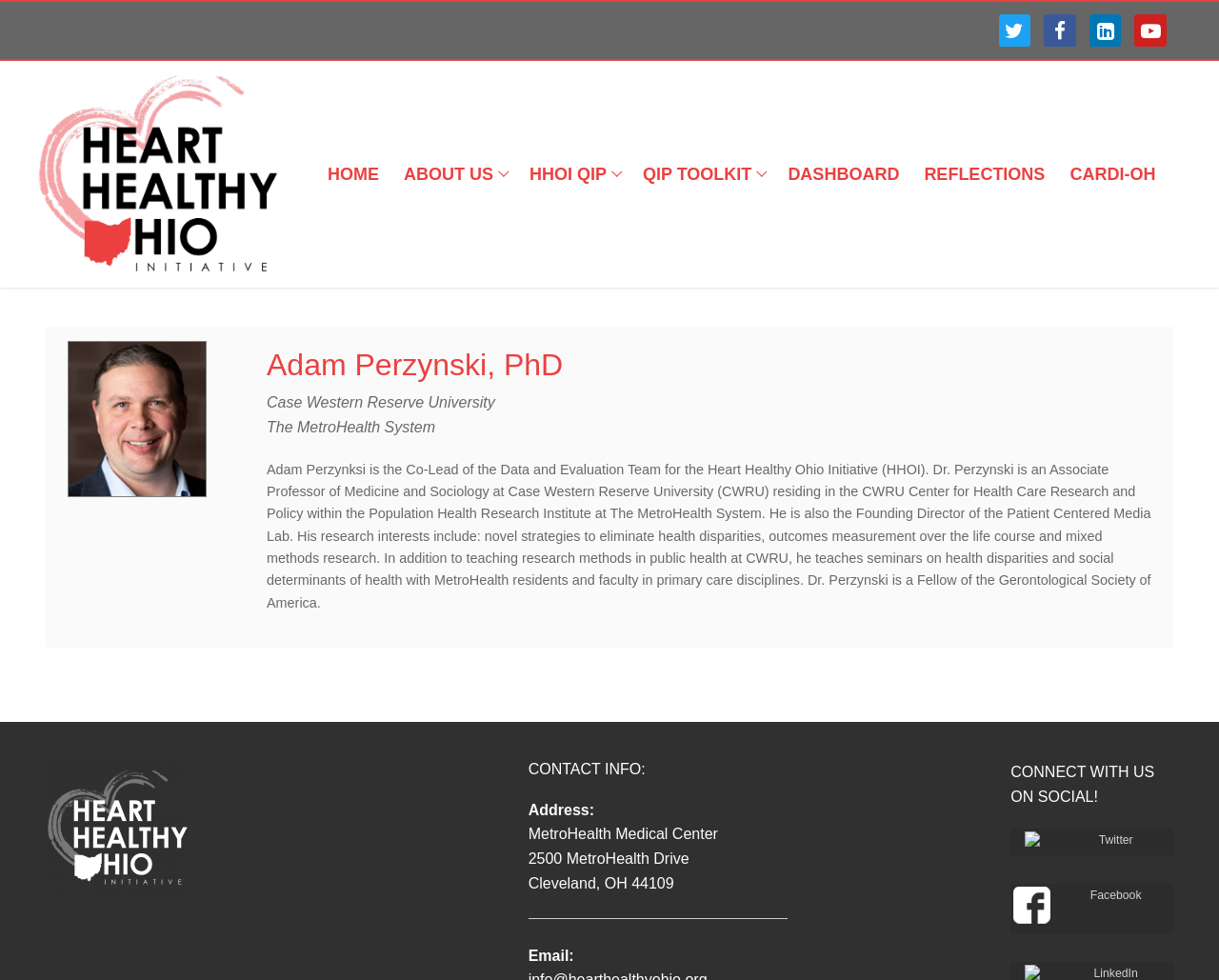Identify the bounding box coordinates of the part that should be clicked to carry out this instruction: "connect with us on Facebook".

[0.894, 0.907, 0.936, 0.921]